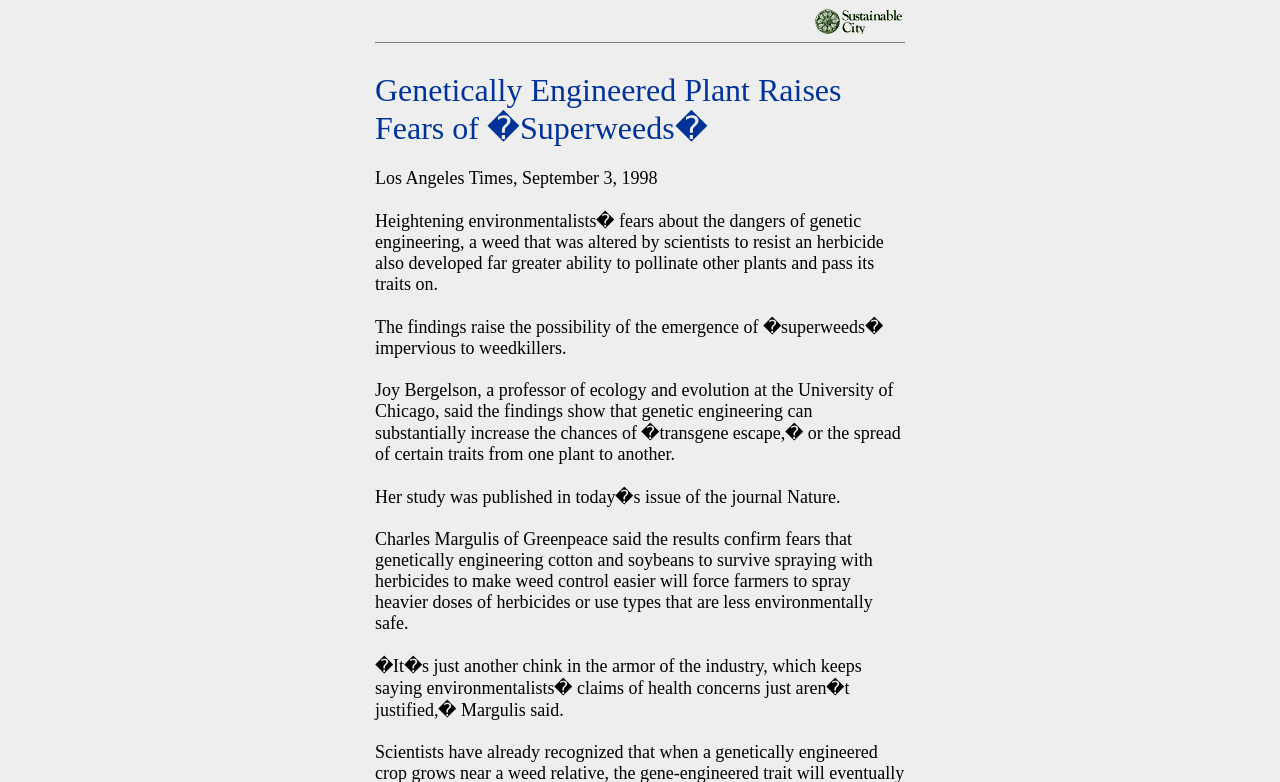Answer the following inquiry with a single word or phrase:
What is the bounding box coordinate of the image?

[0.637, 0.01, 0.707, 0.043]